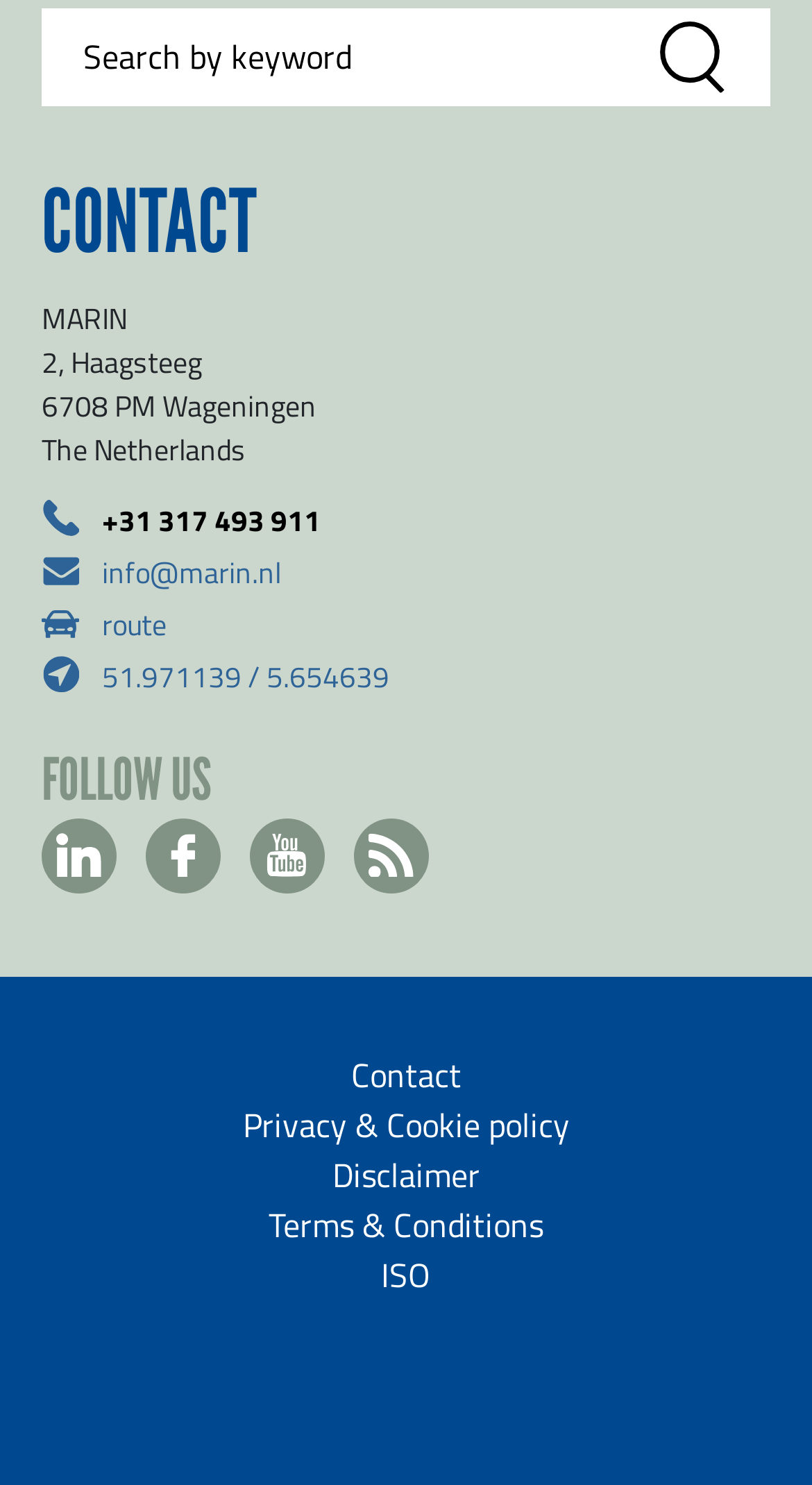What is the copyright year of MARIN's website?
Using the image as a reference, answer with just one word or a short phrase.

2024